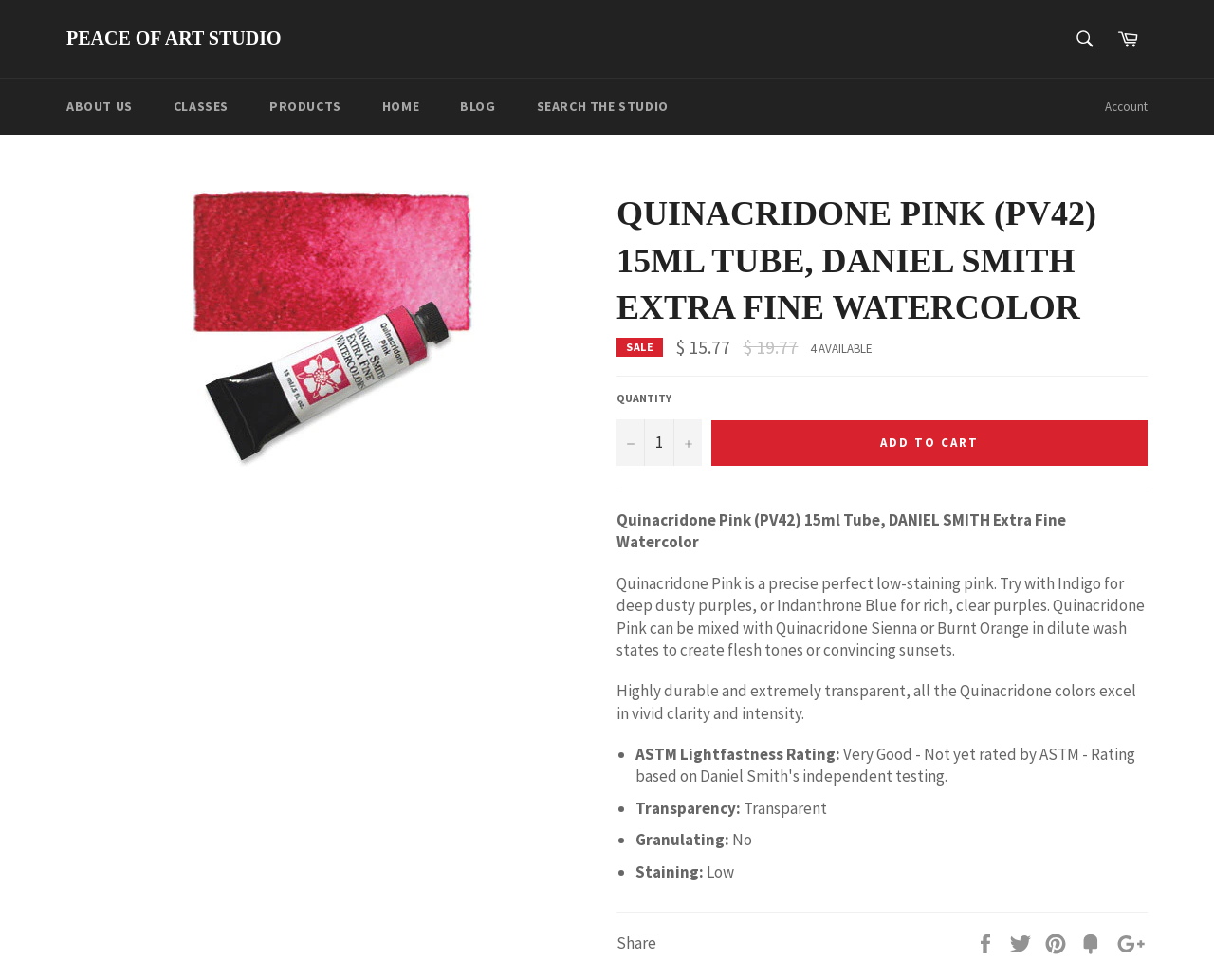Determine the main text heading of the webpage and provide its content.

QUINACRIDONE PINK (PV42) 15ML TUBE, DANIEL SMITH EXTRA FINE WATERCOLOR